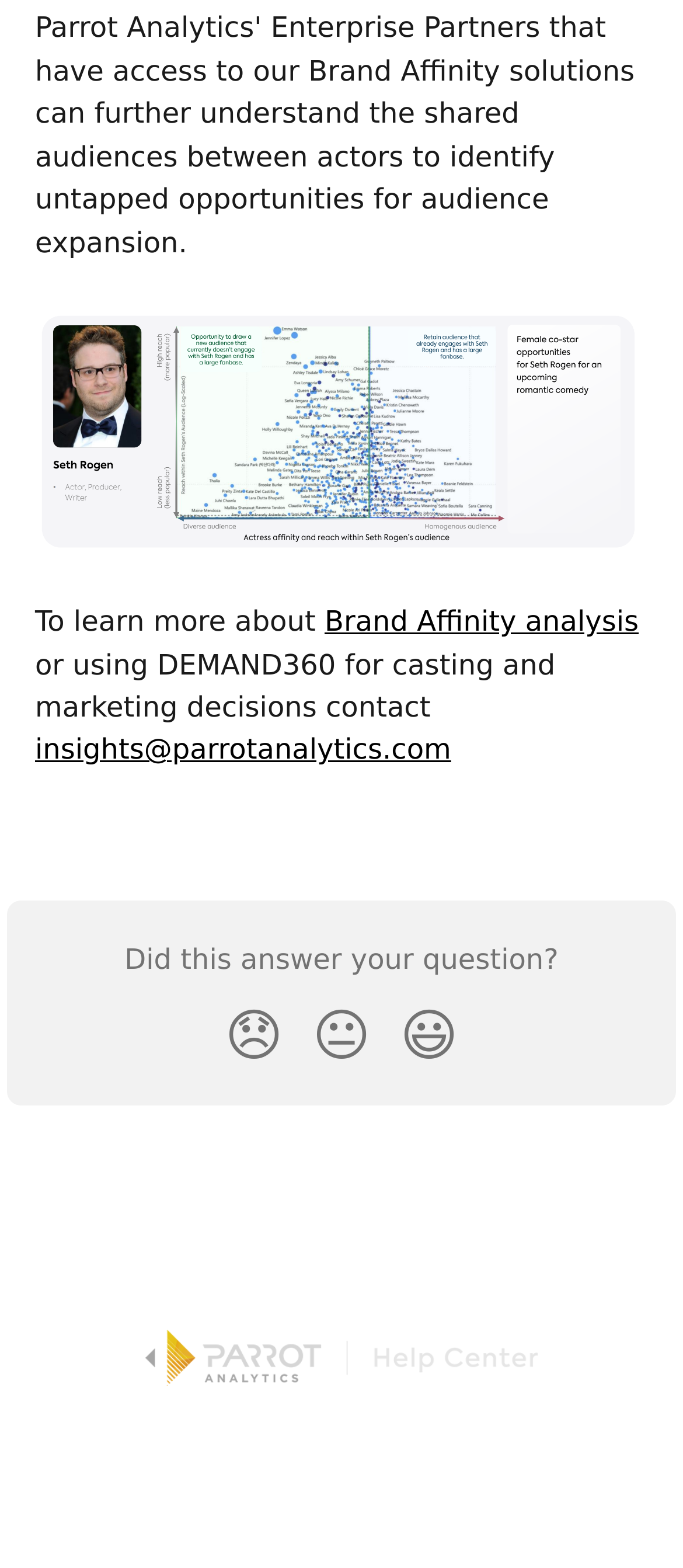Using the provided element description: "Brand Affinity analysis", determine the bounding box coordinates of the corresponding UI element in the screenshot.

[0.475, 0.386, 0.935, 0.407]